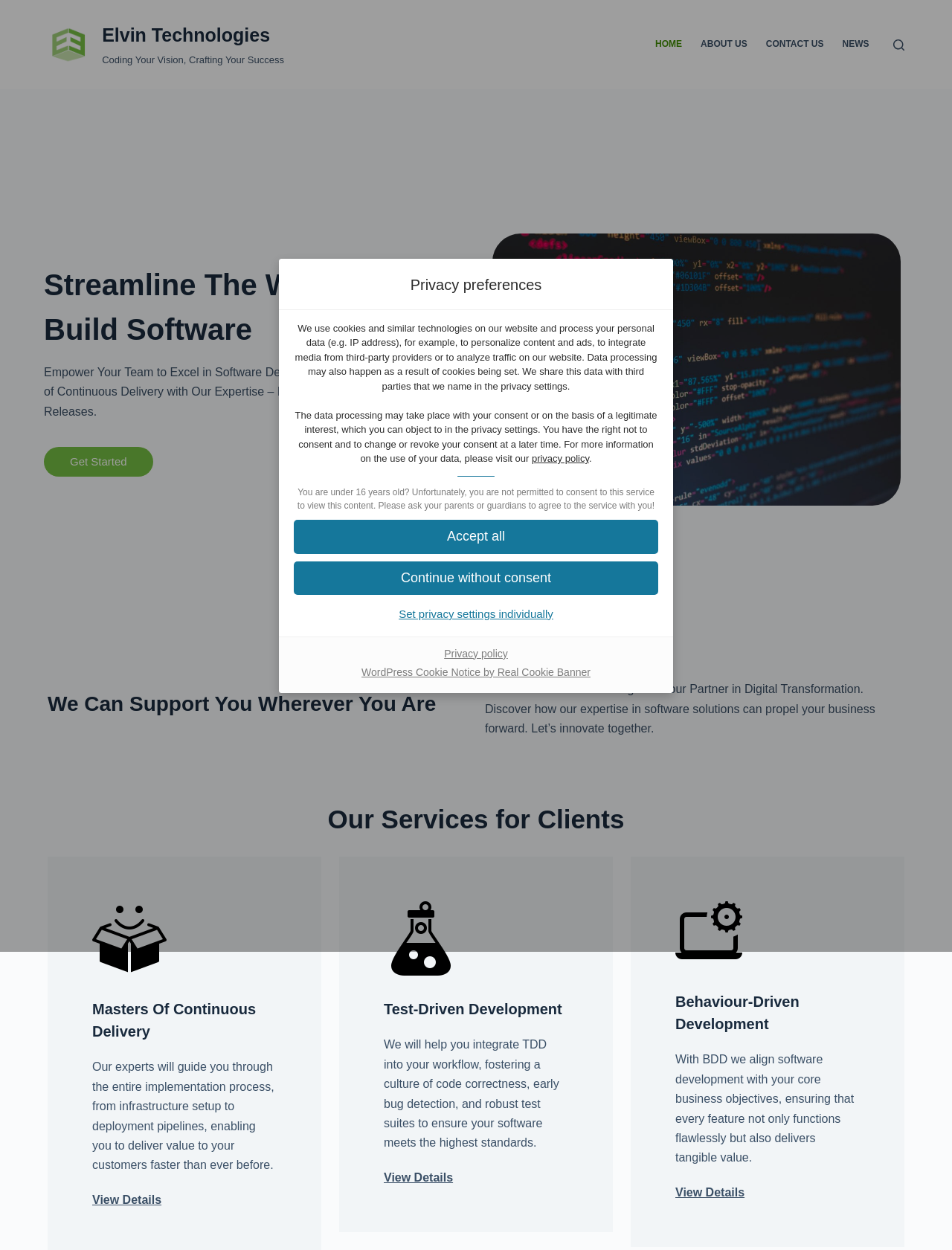Generate a thorough explanation of the webpage's elements.

The webpage is focused on Elvin Technologies, a partner in software solutions and digital transformation. At the top of the page, there is a modal dialog box titled "Privacy preferences" that takes up most of the screen. This dialog box contains several elements, including a link to "Skip to consent choices" at the top left, a heading "Privacy preferences" at the top center, and a block of text that explains how the website uses cookies and processes personal data. Below this text, there are two more blocks of text that provide additional information on data processing and consent.

Underneath the text blocks, there are three buttons: "Accept all", "Continue without consent", and "Set privacy settings individually", which are aligned horizontally and centered on the page. Below these buttons, there are two links: "Privacy policy" and "WordPress Cookie Notice by Real Cookie Banner", which are also centered on the page.

The overall layout of the webpage is dominated by the modal dialog box, which contains most of the content and takes up most of the screen. The elements within the dialog box are arranged in a clear and organized manner, with headings, text blocks, and buttons that are easy to navigate.